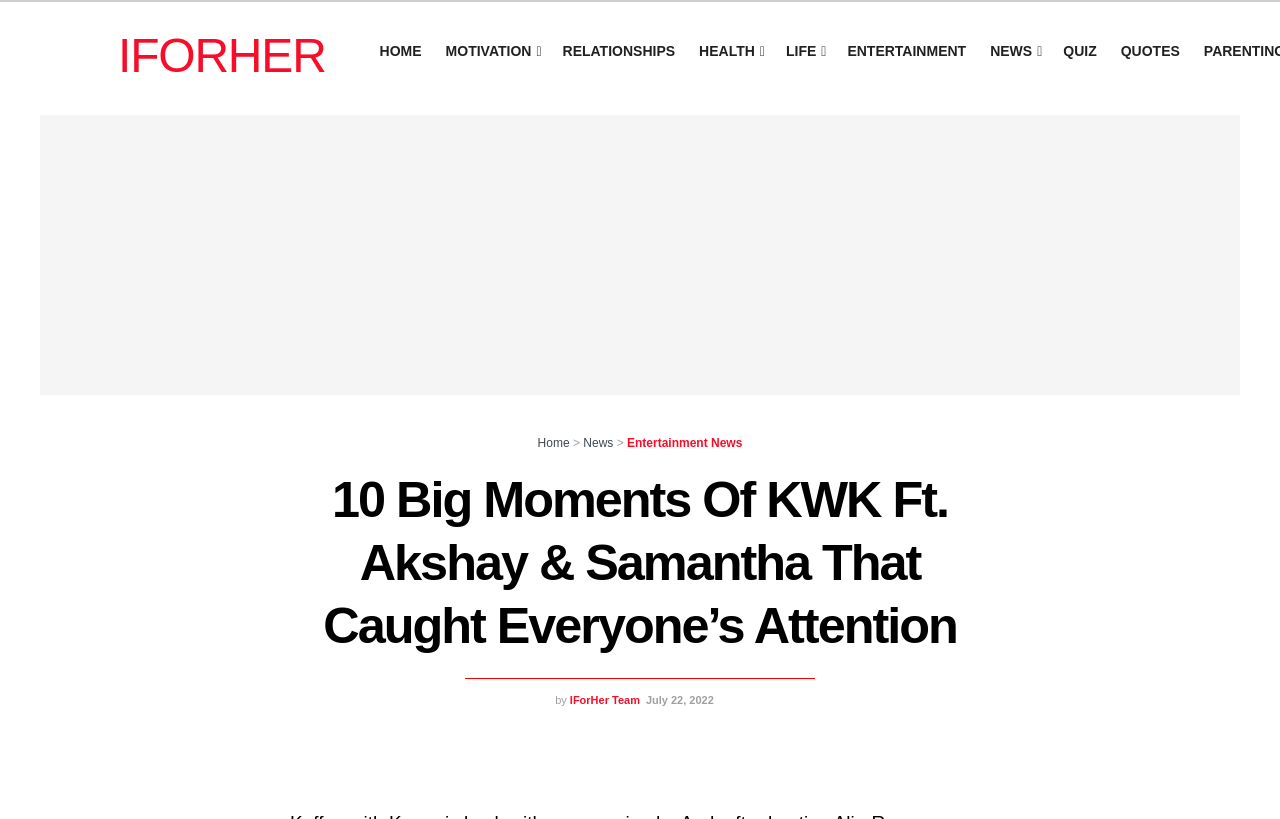Pinpoint the bounding box coordinates of the element you need to click to execute the following instruction: "go to home page". The bounding box should be represented by four float numbers between 0 and 1, in the format [left, top, right, bottom].

[0.287, 0.032, 0.339, 0.093]